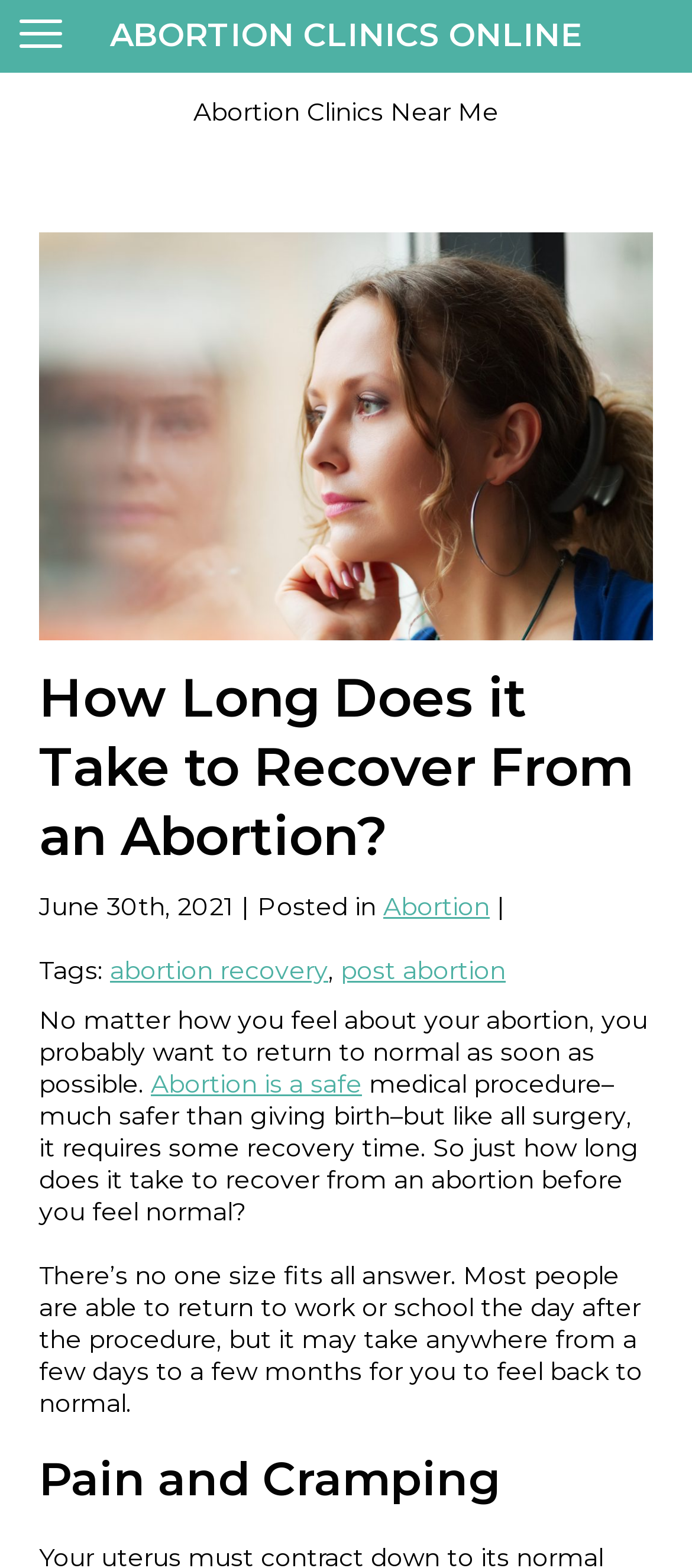How soon can people return to work or school after an abortion?
Refer to the image and give a detailed answer to the question.

According to the webpage, 'Most people are able to return to work or school the day after the procedure', indicating that the recovery time is relatively short.